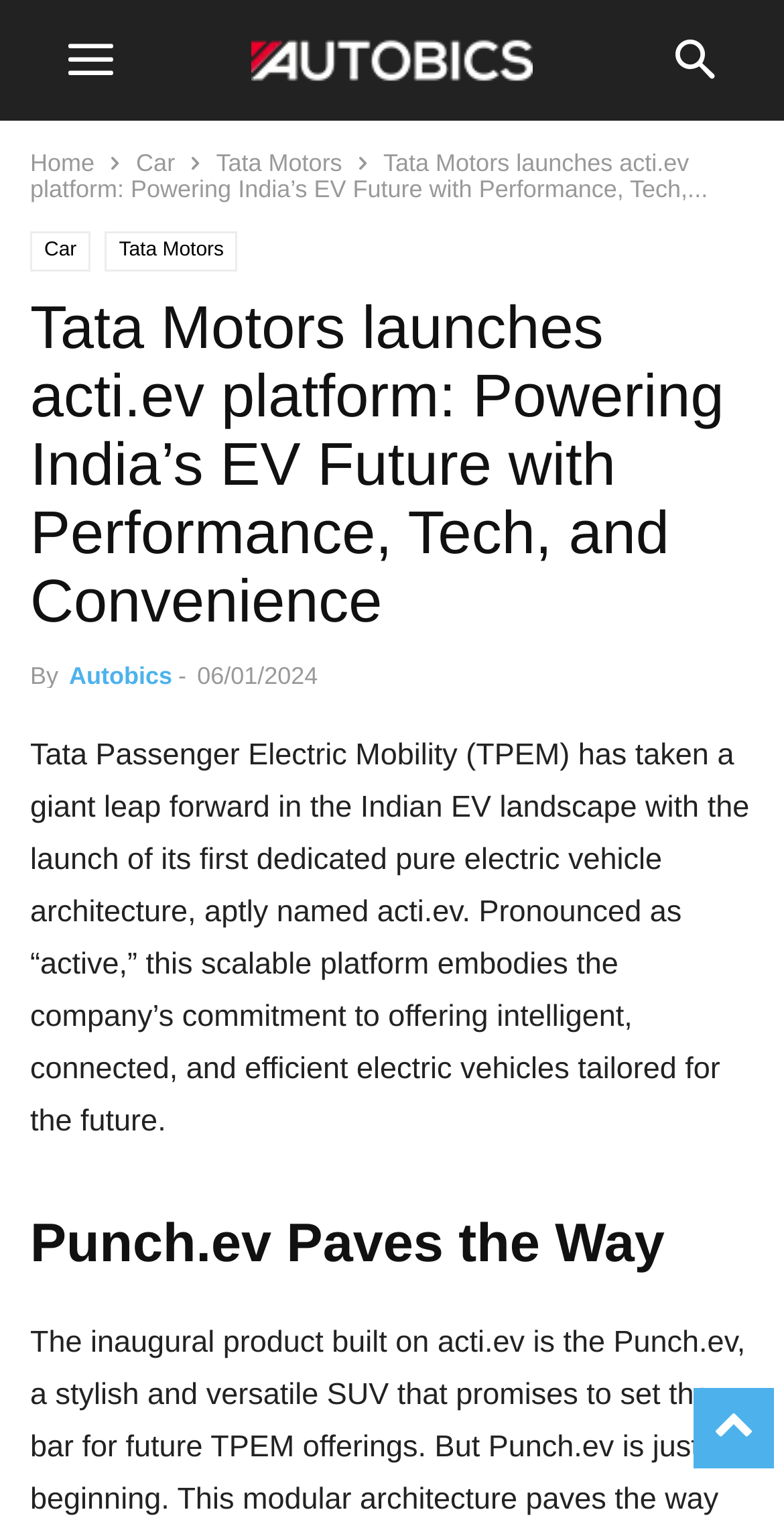Describe all the visual and textual components of the webpage comprehensively.

The webpage is about Tata Motors' launch of its first dedicated scalable pure electric vehicle architecture, acti.ev. At the top, there is an image with the logo "AUTOBICS" taking up about a third of the screen width. Below the image, there are three links: "Home", "Car", and "Tata Motors", aligned horizontally. 

To the right of these links, there is a static text block with the title "Tata Motors launches acti.ev platform: Powering India’s EV Future with Performance, Tech,...". Below this title, there are two more links, "Car" and "Tata Motors", stacked vertically. 

Further down, there is a header section with a heading that reads "Tata Motors launches acti.ev platform: Powering India’s EV Future with Performance, Tech, and Convenience". Below this heading, there is a byline with the text "By" followed by a link to "Autobics" and a date "06/01/2024". 

The main content of the webpage is a block of text that describes the launch of acti.ev, a scalable platform for electric vehicles. This text block takes up most of the screen width and is positioned below the header section. 

Finally, there is another heading "Punch.ev Paves the Way" located at the bottom of the screen.